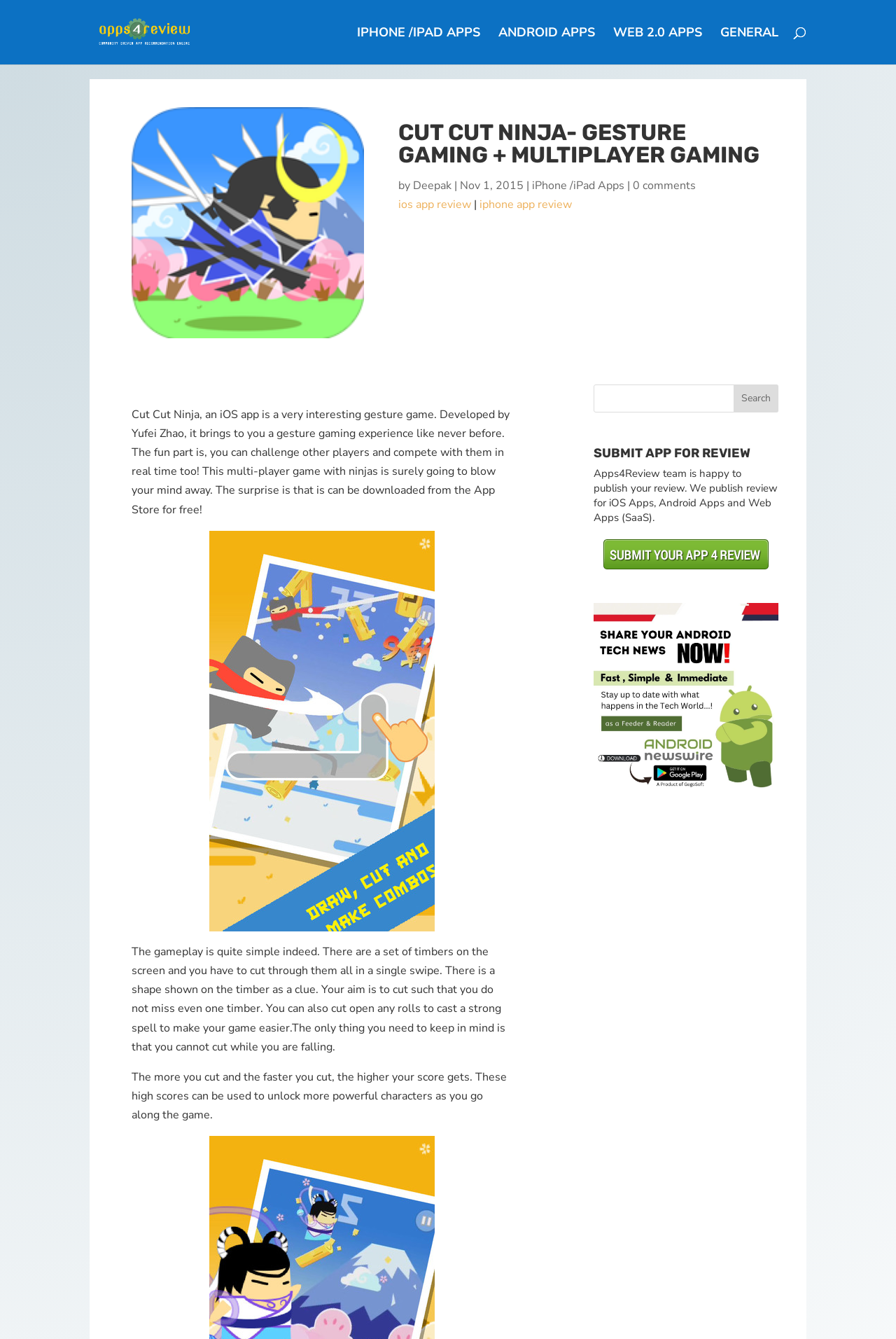What is the name of the iOS app reviewed?
Using the image, give a concise answer in the form of a single word or short phrase.

Cut Cut Ninja